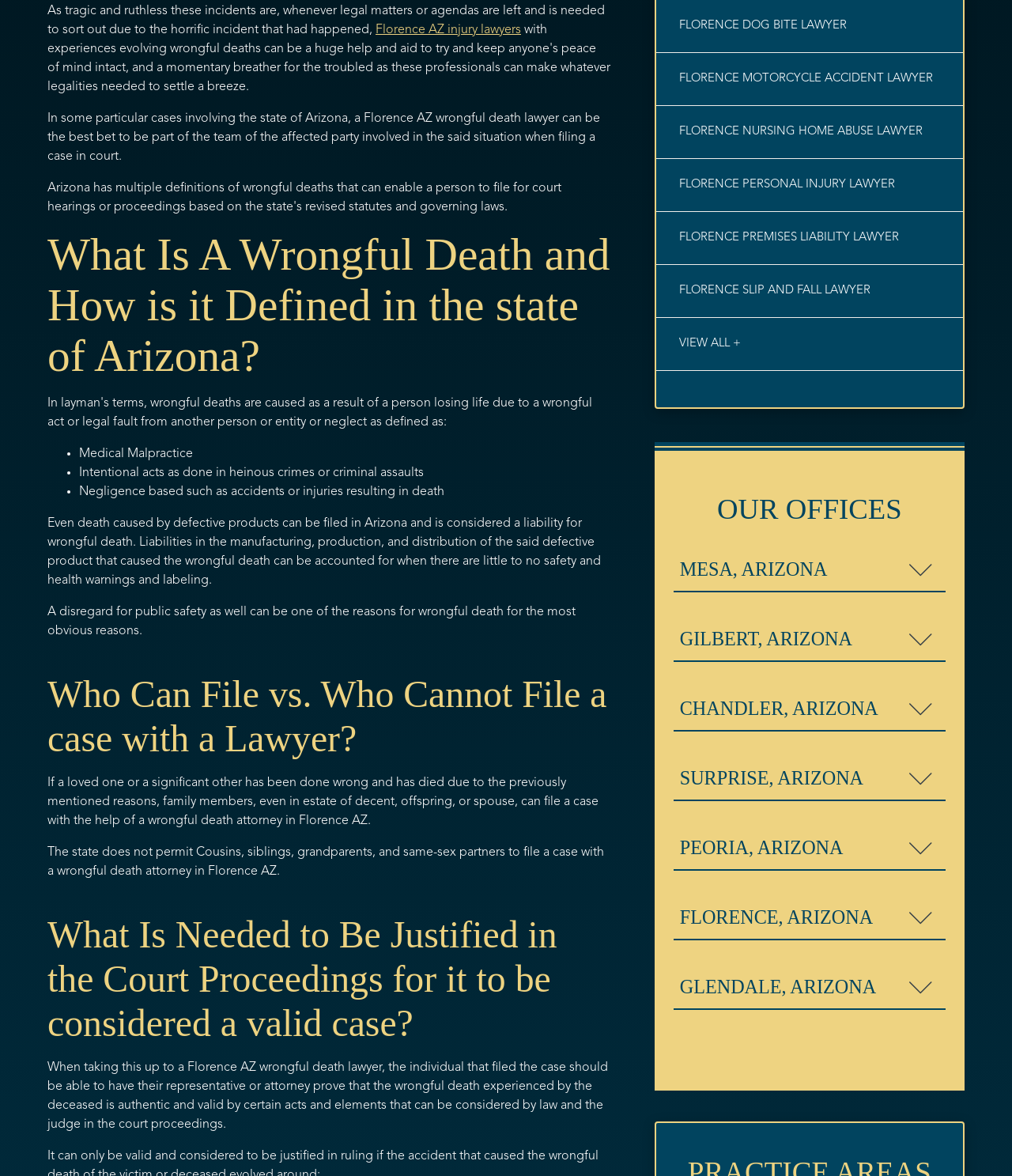What is a wrongful death?
From the image, respond with a single word or phrase.

Death caused by negligence or intentional act